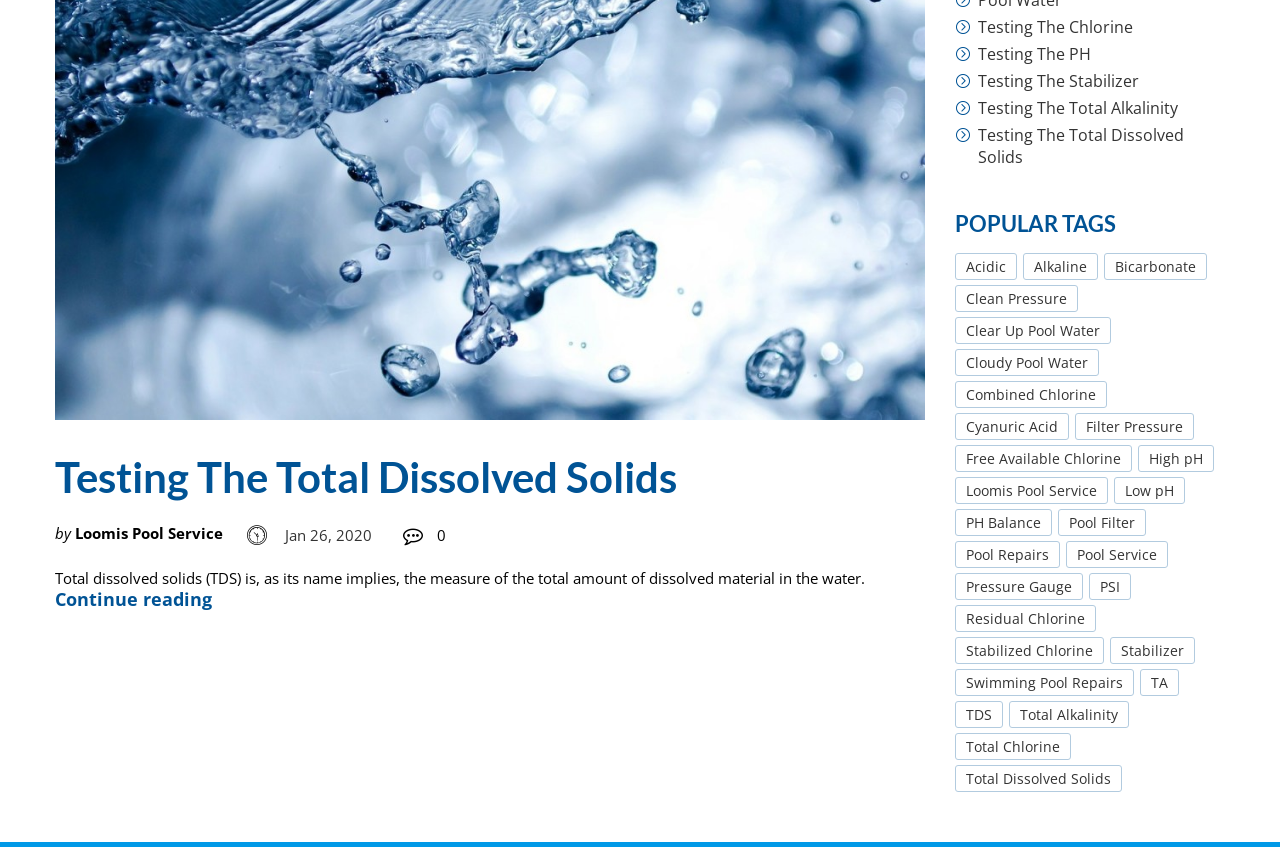Locate the bounding box of the user interface element based on this description: "Acidic".

[0.746, 0.299, 0.795, 0.331]